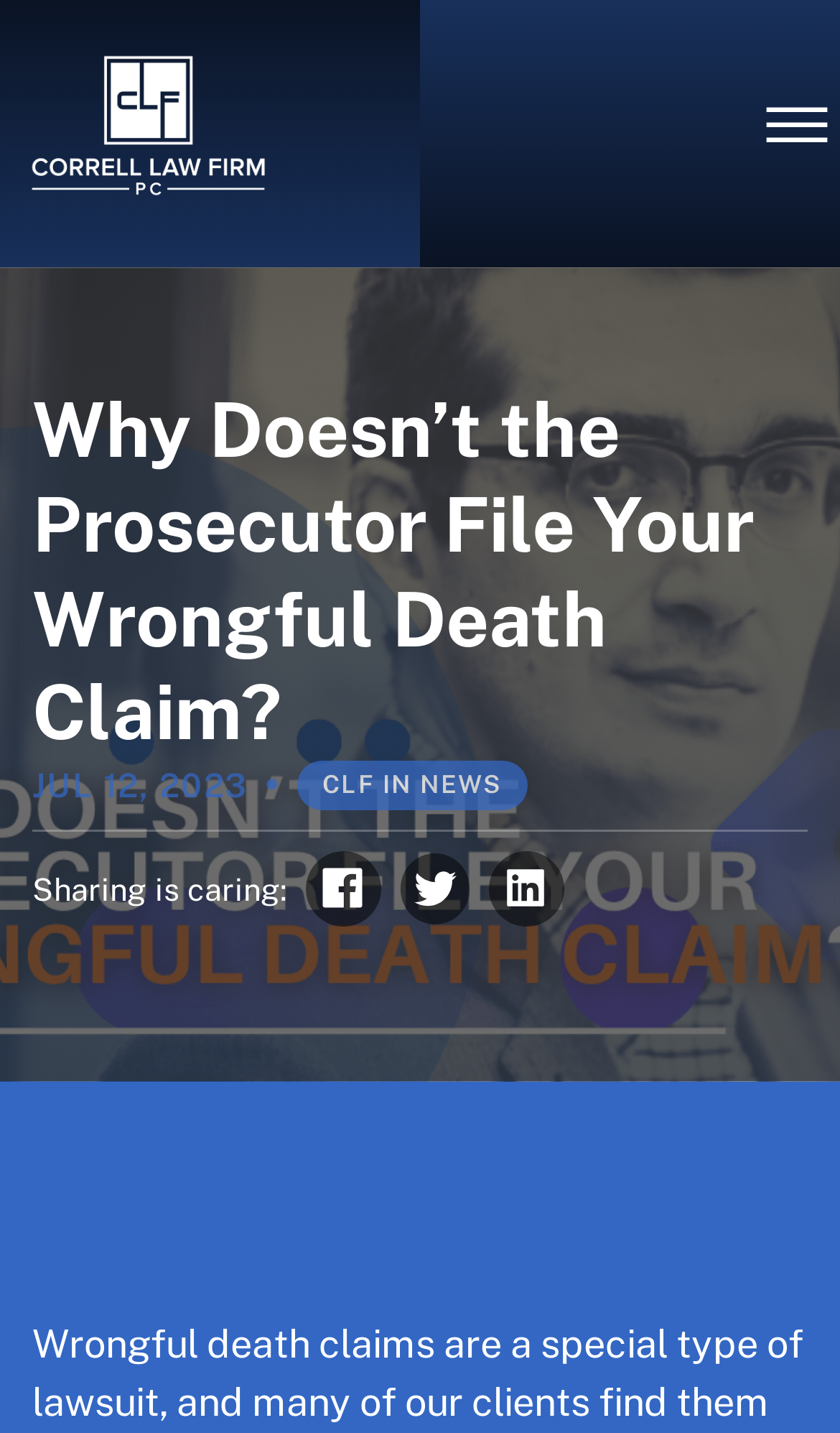Respond with a single word or phrase to the following question:
What social media platforms can you share the article on?

Facebook, Twitter, LinkedIn